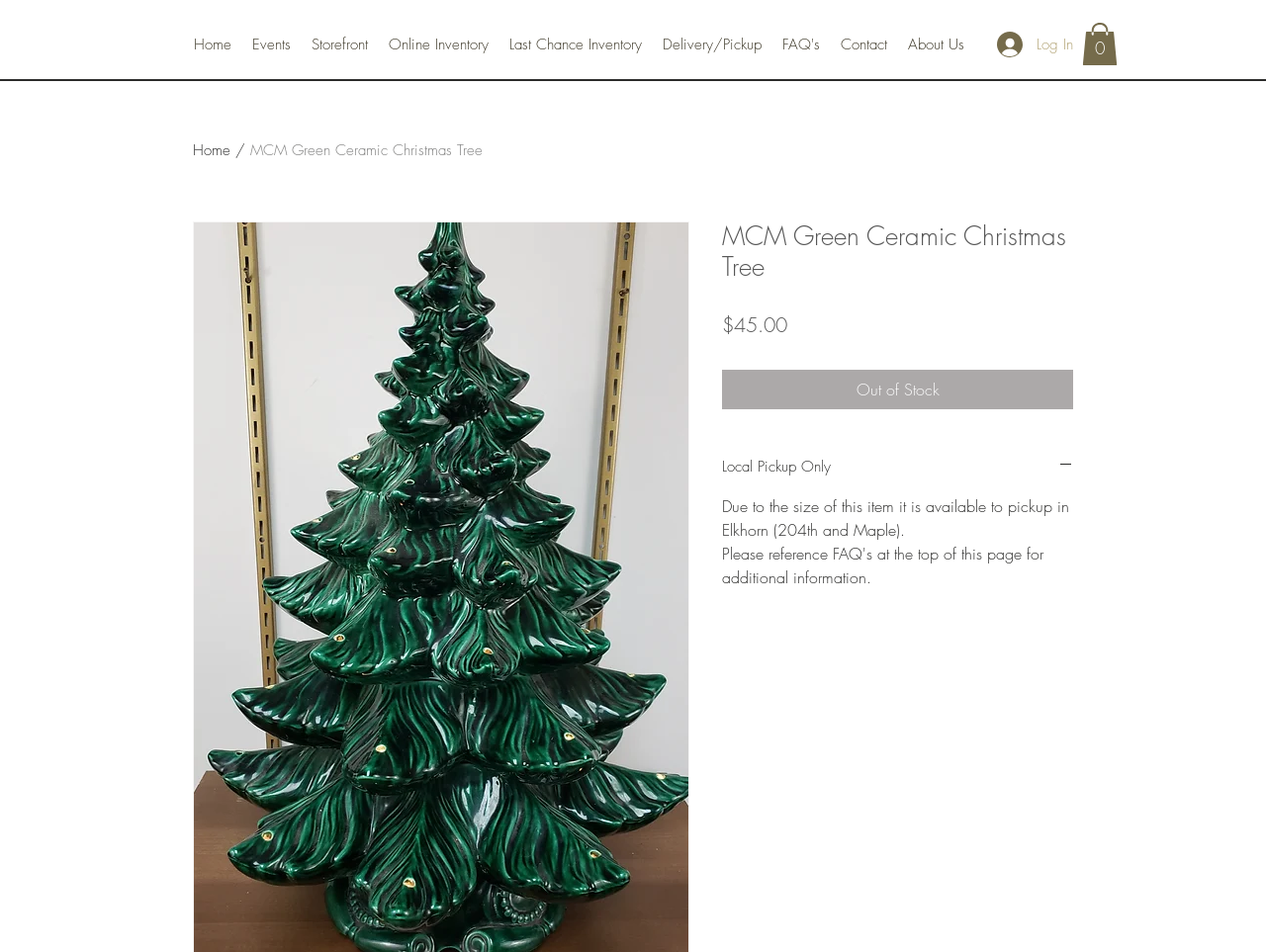Specify the bounding box coordinates of the area that needs to be clicked to achieve the following instruction: "Select Local Pickup Only option".

[0.57, 0.48, 0.848, 0.502]